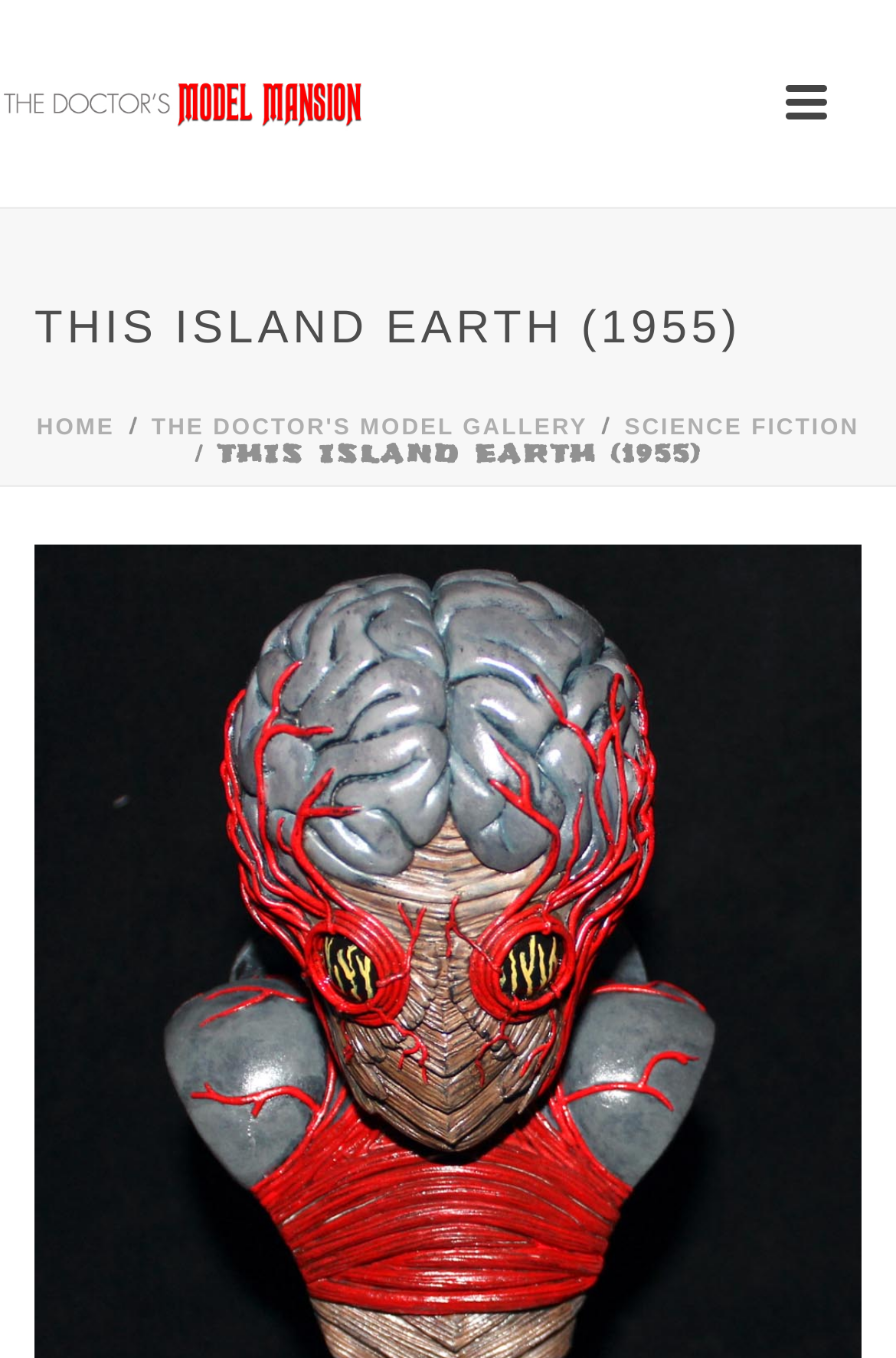What is the name of the movie?
Analyze the image and provide a thorough answer to the question.

Based on the heading 'THIS ISLAND EARTH (1955)' and the link 'The Doctor's Model Mansion', I infer that the webpage is about the movie 'This Island Earth' released in 1955.